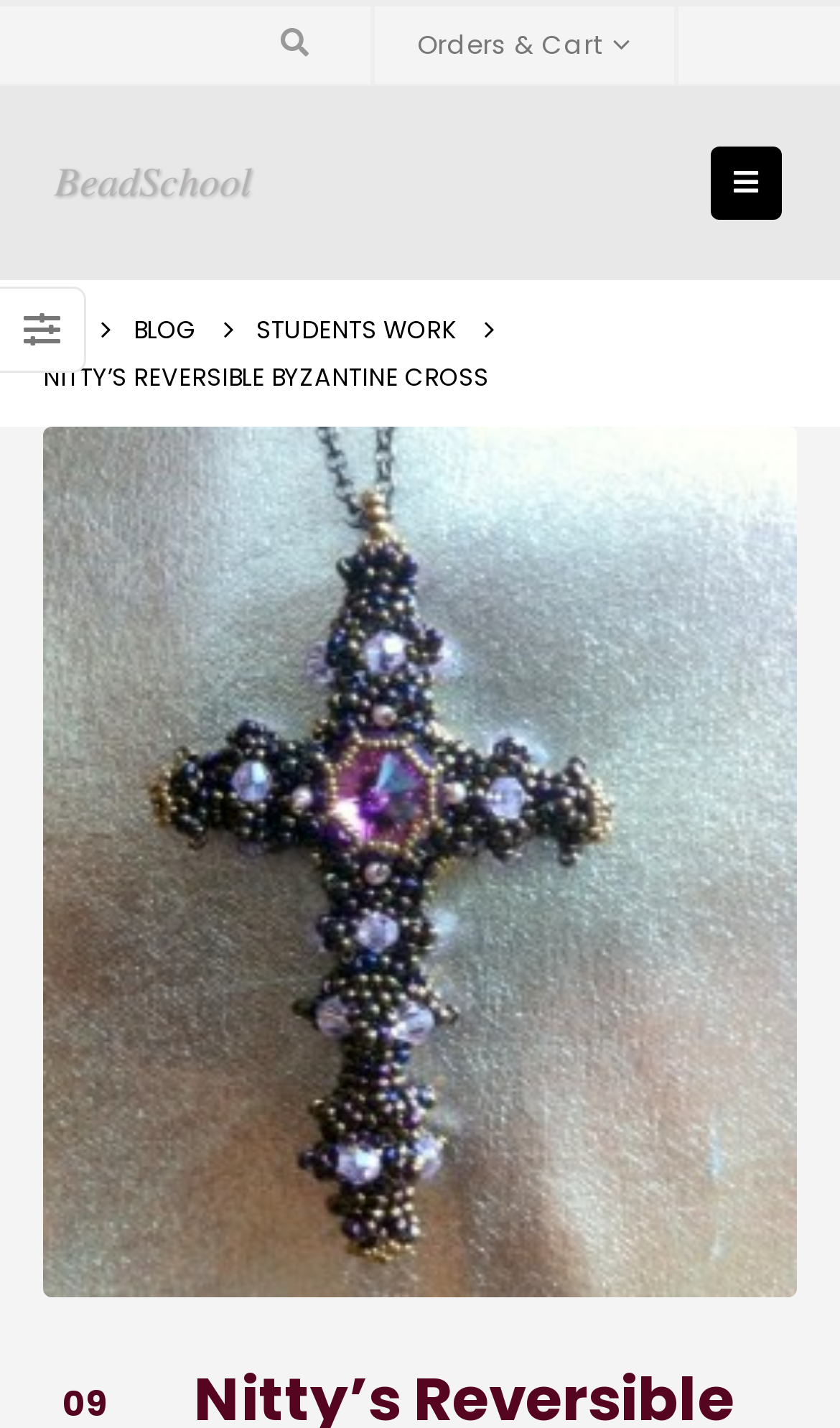Answer succinctly with a single word or phrase:
What is the main topic of the current page?

Reversible Byzantine Cross